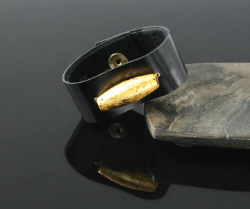Provide your answer in a single word or phrase: 
What is the price of the 'Good Luck Glow' bracelet?

$75.00